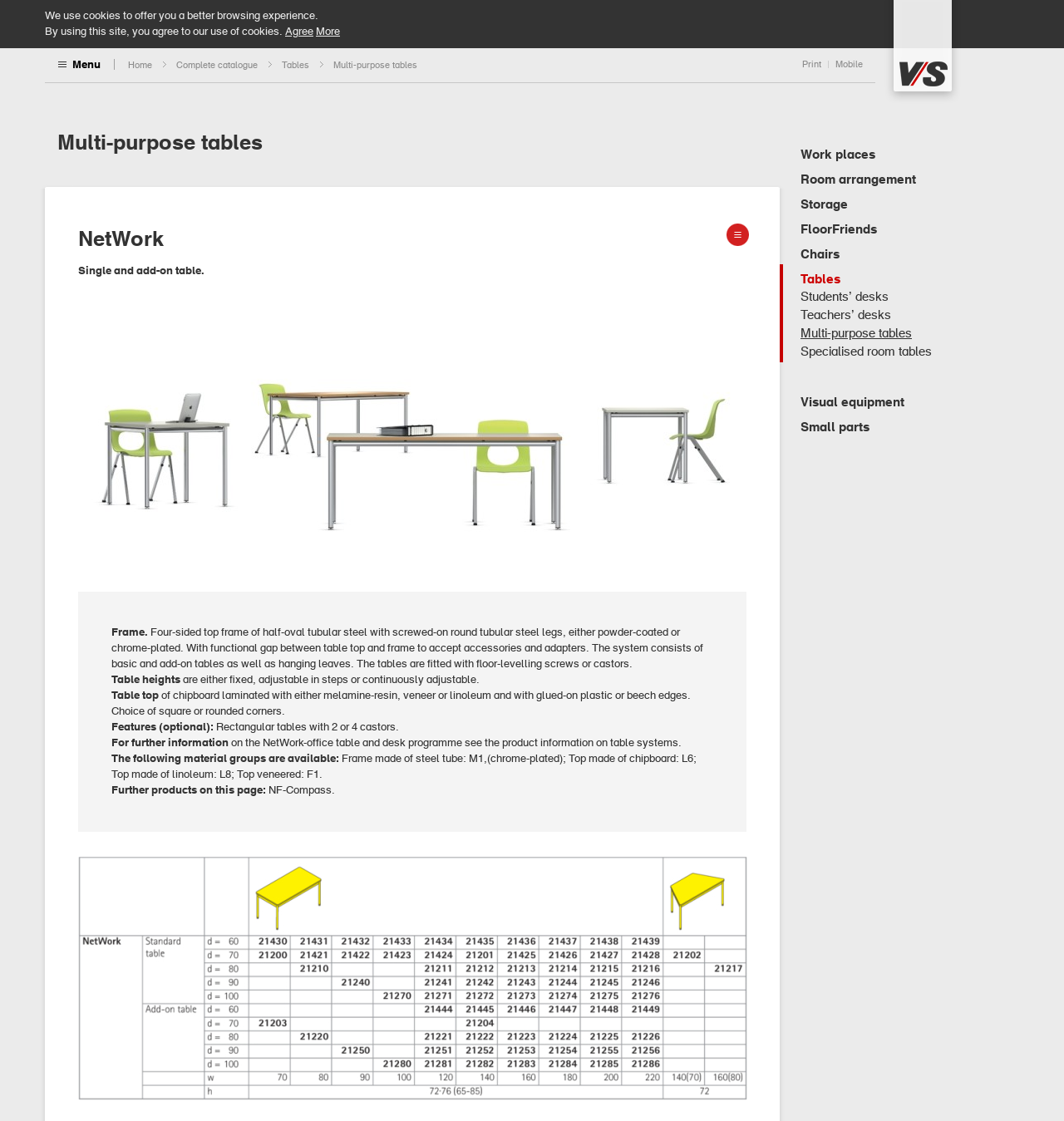Based on the element description Multi-purpose tables, identify the bounding box coordinates for the UI element. The coordinates should be in the format (top-left x, top-left y, bottom-right x, bottom-right y) and within the 0 to 1 range.

[0.313, 0.053, 0.392, 0.063]